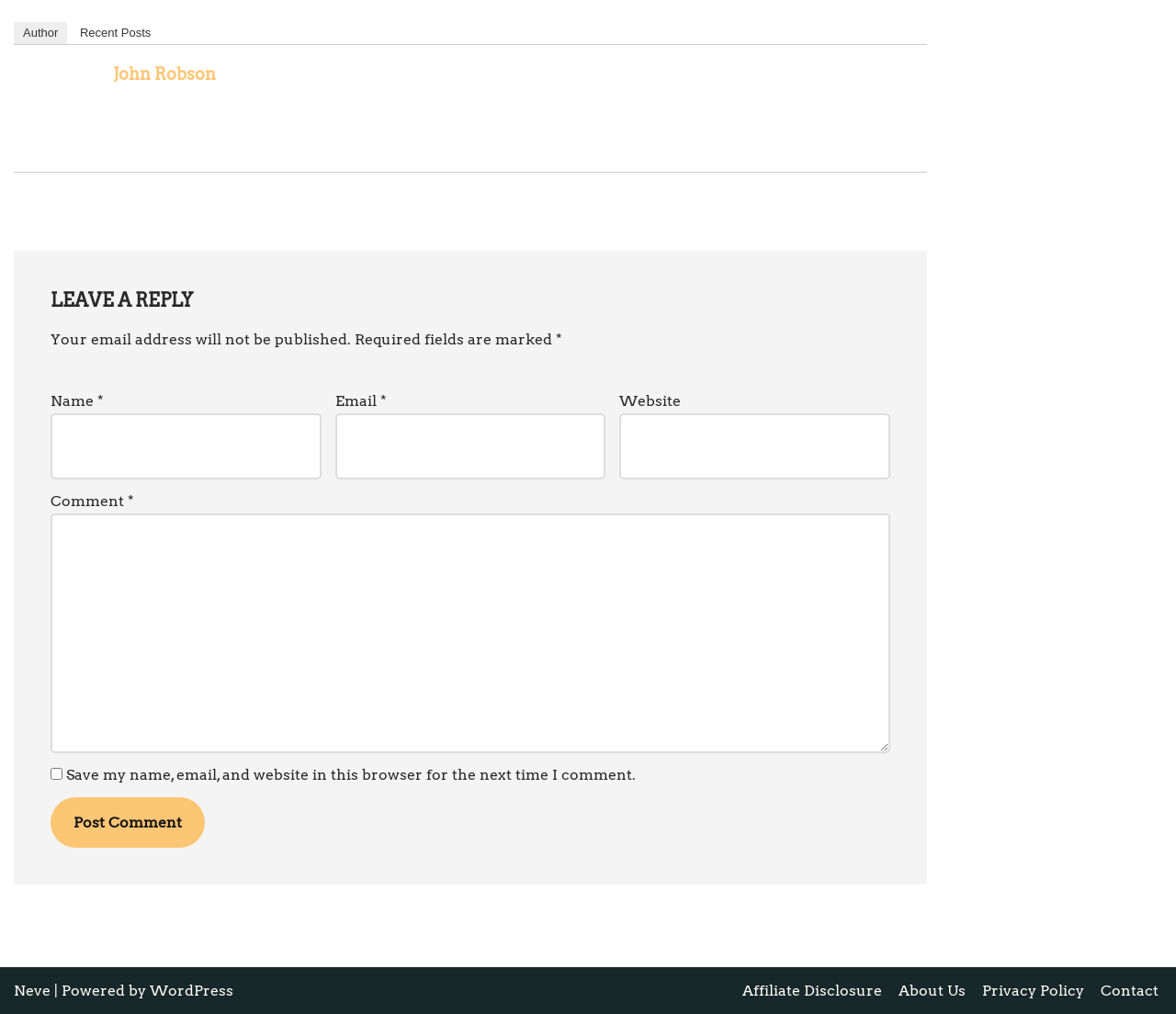Please identify the coordinates of the bounding box that should be clicked to fulfill this instruction: "Click on the 'Post Comment' button".

[0.043, 0.786, 0.174, 0.836]